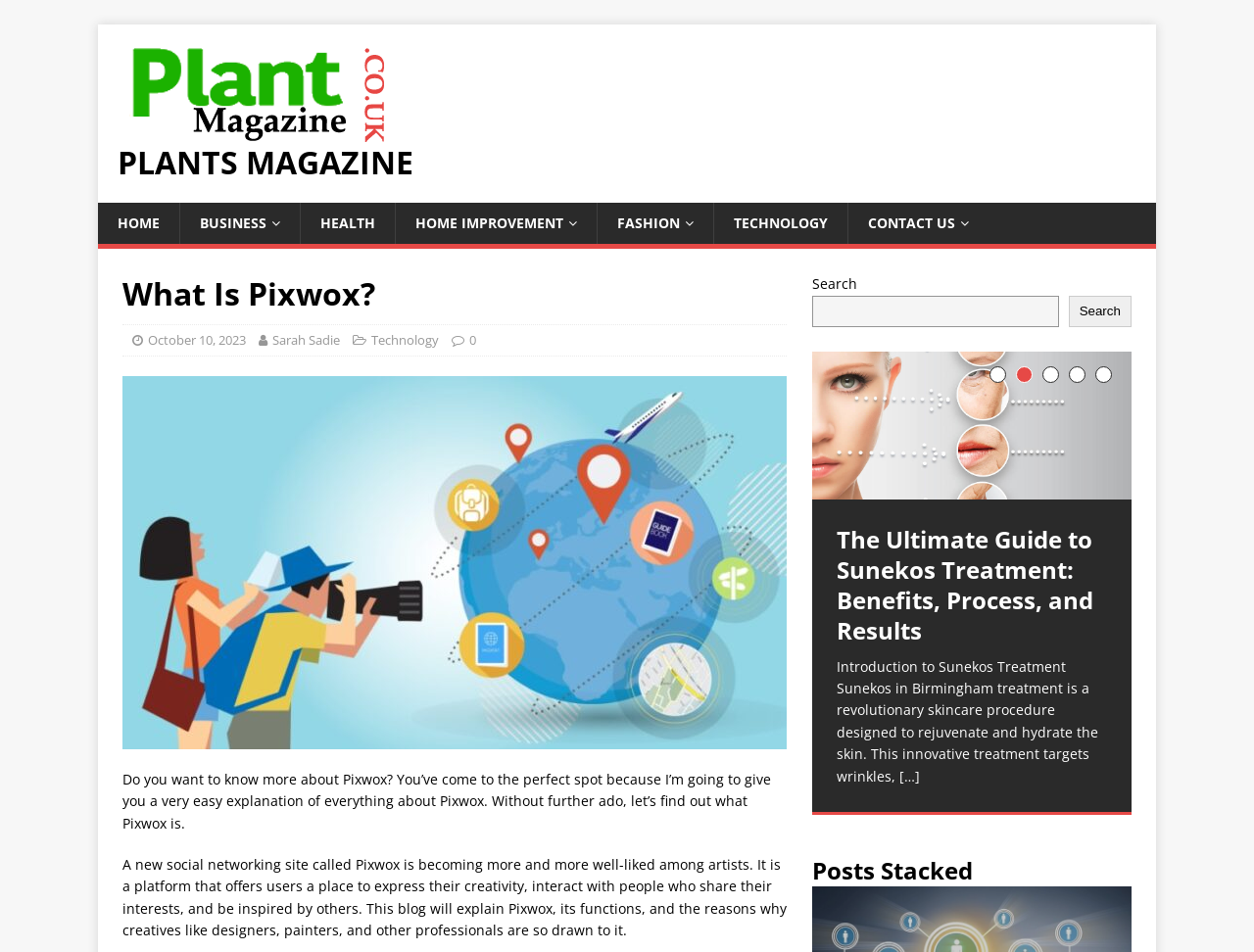Refer to the element description parent_node: PLANTS MAGAZINE and identify the corresponding bounding box in the screenshot. Format the coordinates as (top-left x, top-left y, bottom-right x, bottom-right y) with values in the range of 0 to 1.

[0.094, 0.127, 0.328, 0.147]